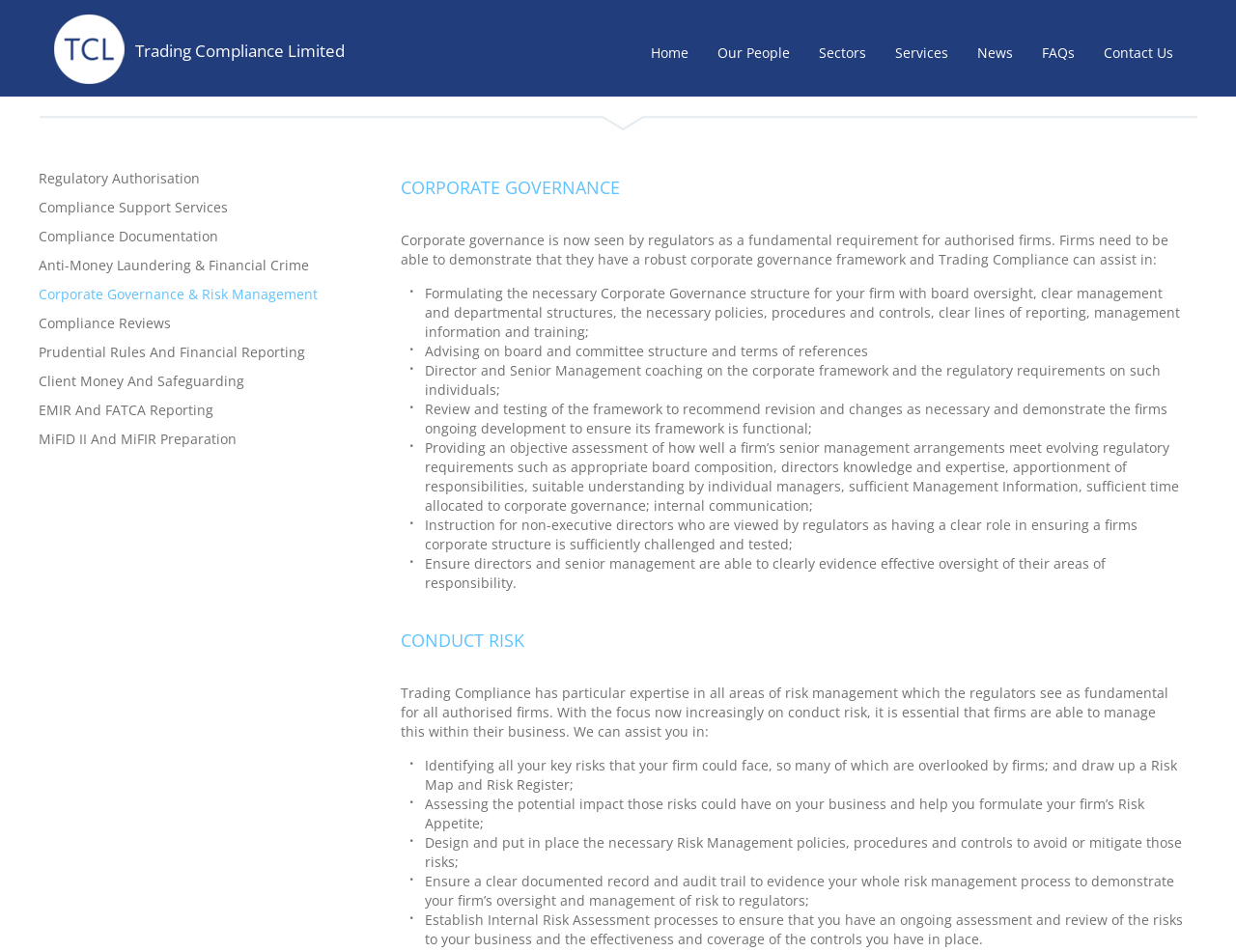Identify the bounding box coordinates of the HTML element based on this description: "Client Money And Safeguarding".

[0.031, 0.385, 0.301, 0.416]